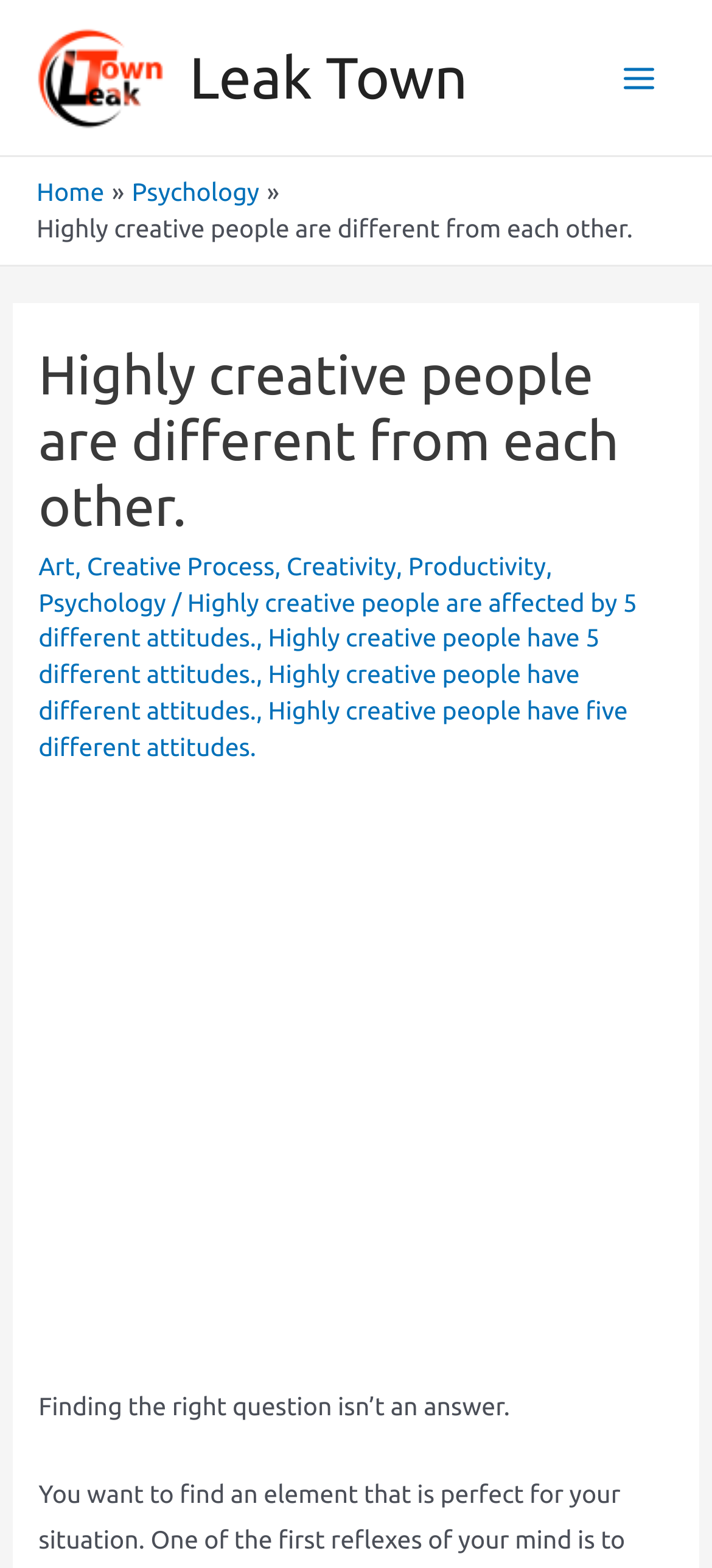Please identify the bounding box coordinates of the element I should click to complete this instruction: 'Click on the 'Psychology' link'. The coordinates should be given as four float numbers between 0 and 1, like this: [left, top, right, bottom].

[0.185, 0.113, 0.364, 0.132]